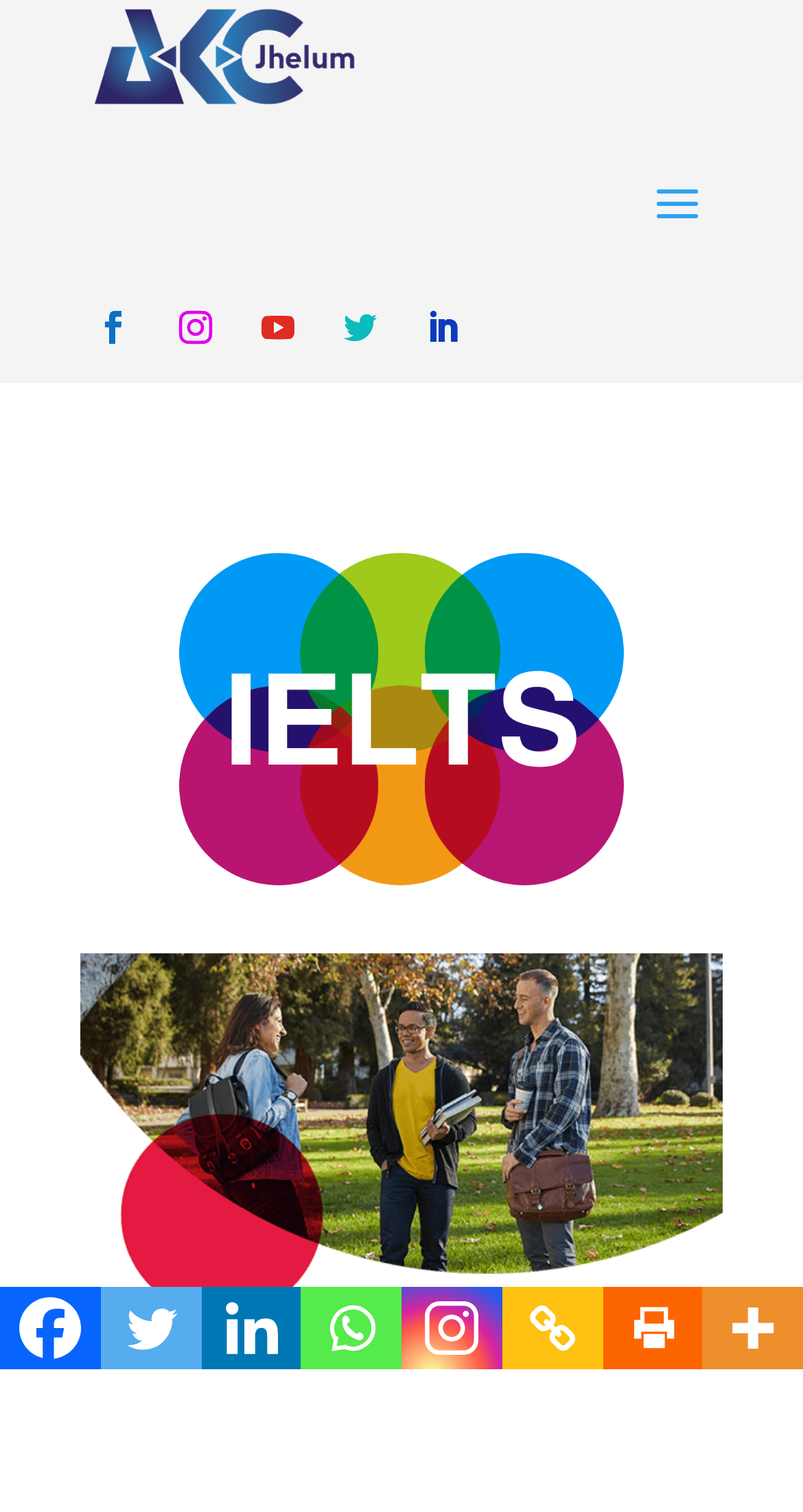How many social media links are available?
Please look at the screenshot and answer using one word or phrase.

6